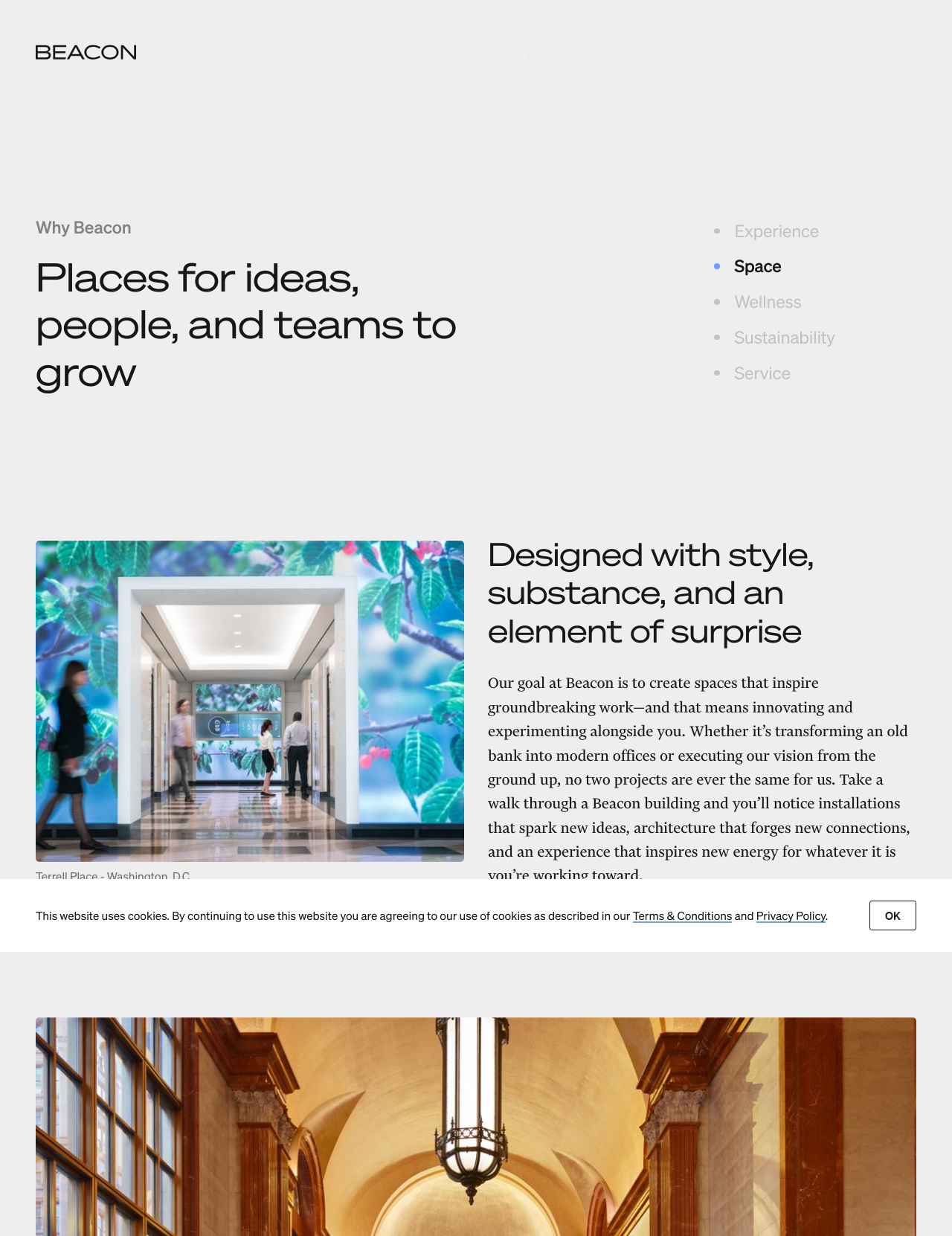Find the bounding box coordinates of the element to click in order to complete this instruction: "Learn about Life Science". The bounding box coordinates must be four float numbers between 0 and 1, denoted as [left, top, right, bottom].

[0.645, 0.035, 0.724, 0.05]